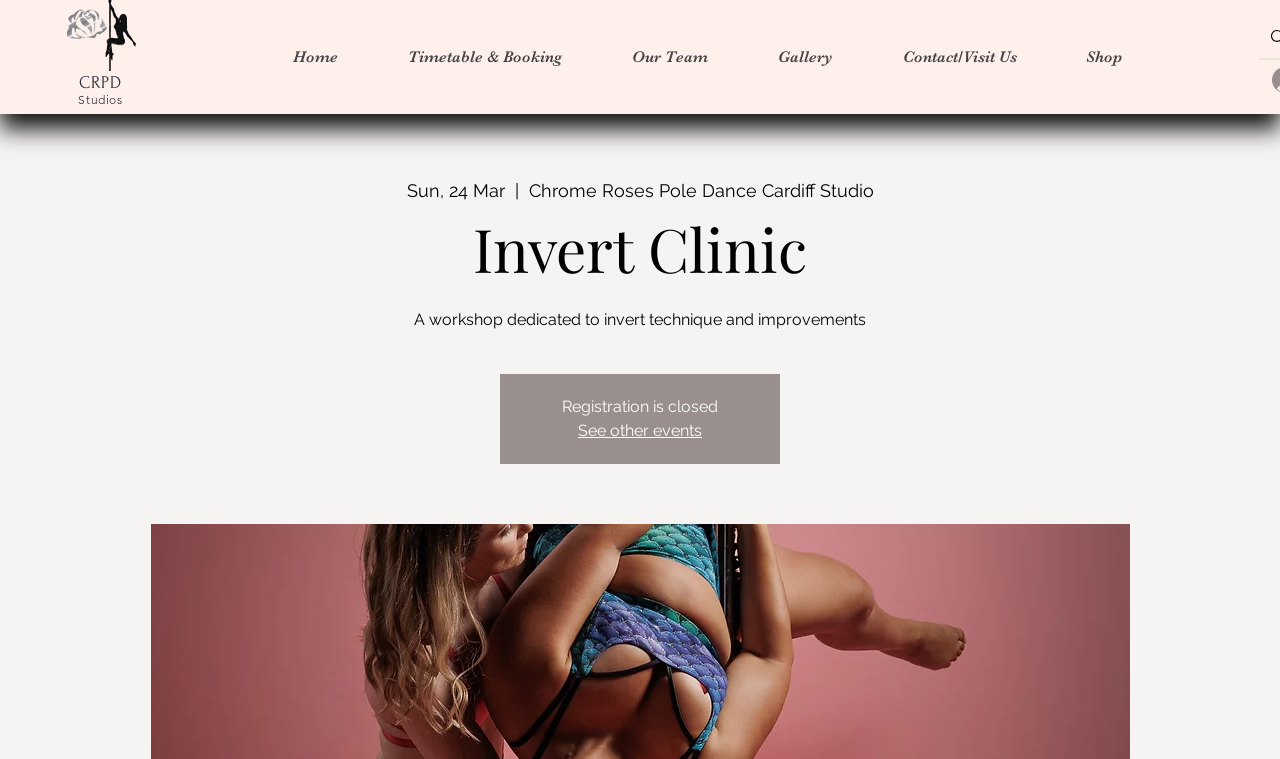Answer the following query concisely with a single word or phrase:
What is the purpose of the workshop?

Invert technique and improvements